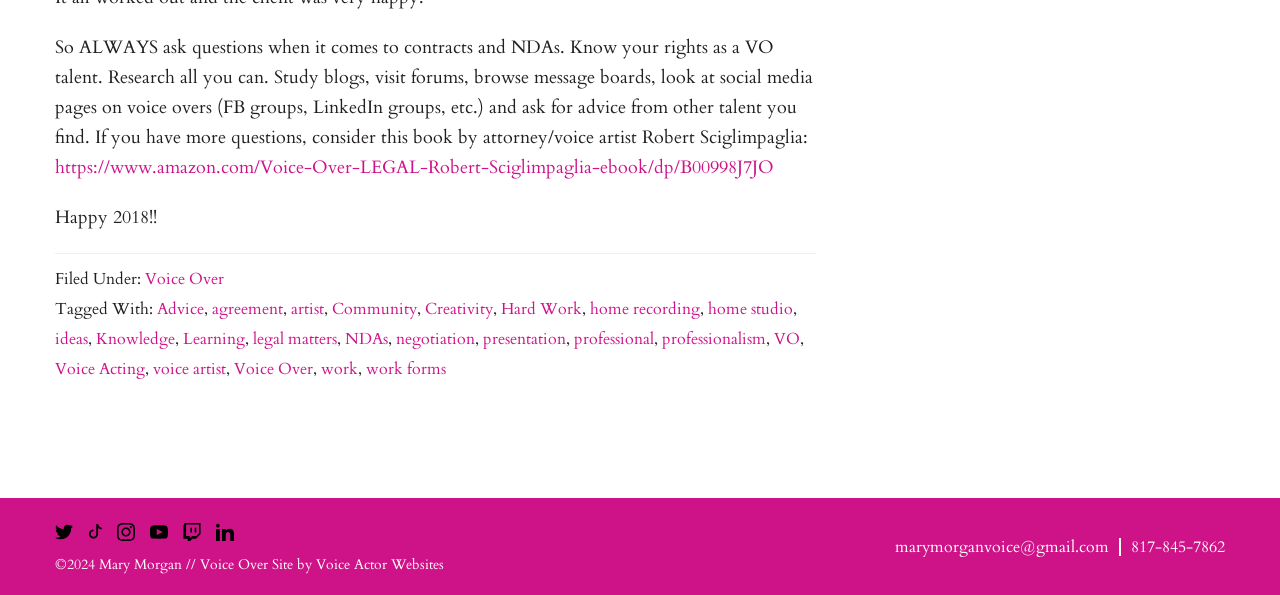Answer the question below in one word or phrase:
What is the title of the first link in the footer?

Voice Over